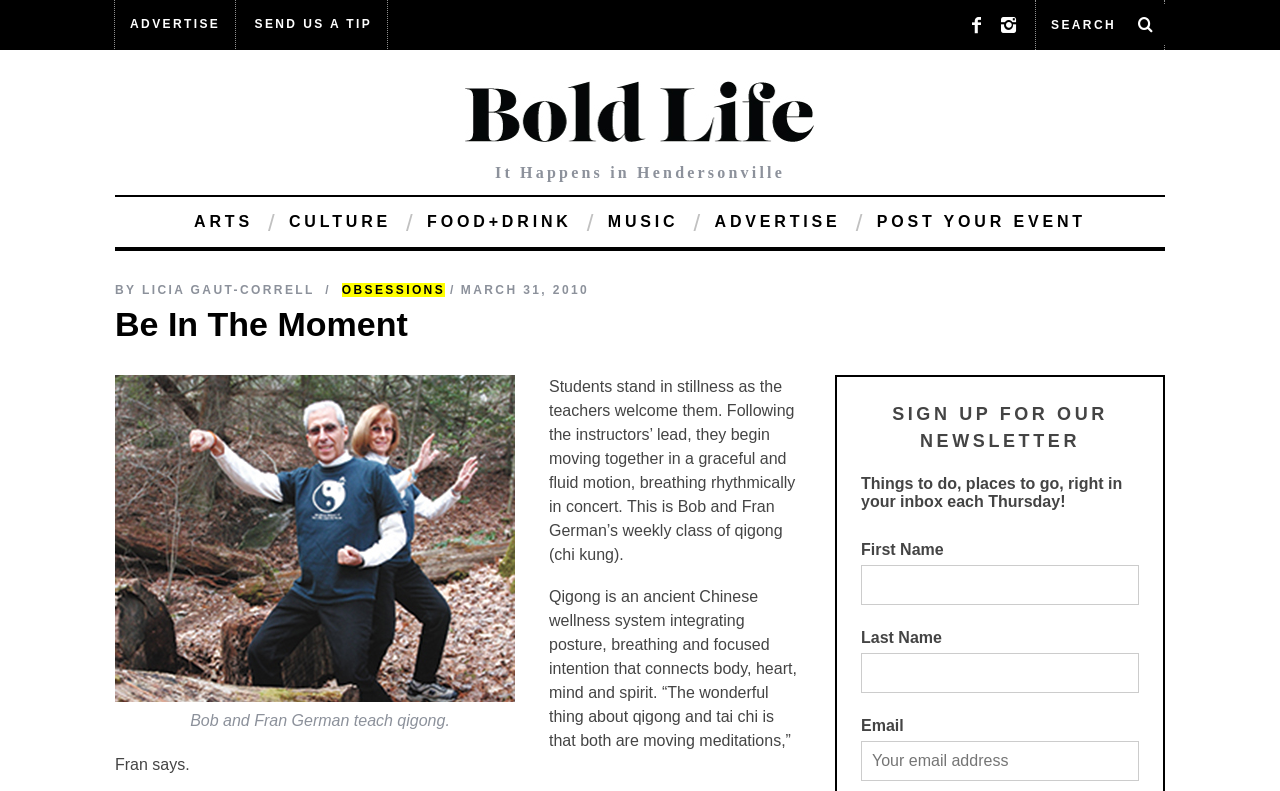Extract the heading text from the webpage.

Be In The Moment